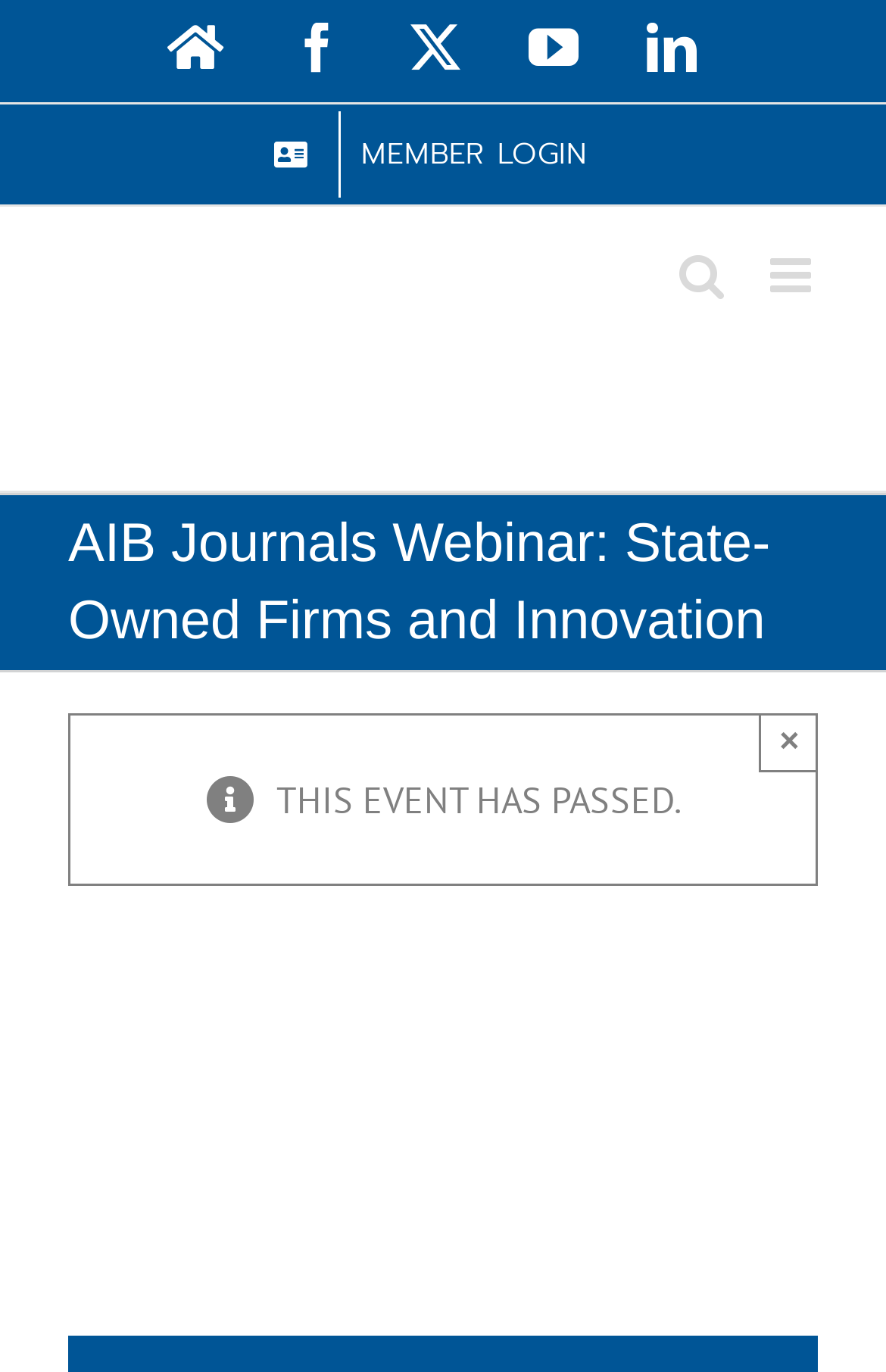Respond concisely with one word or phrase to the following query:
What is the logo of the organization?

Academy of International Business (AIB) Logo